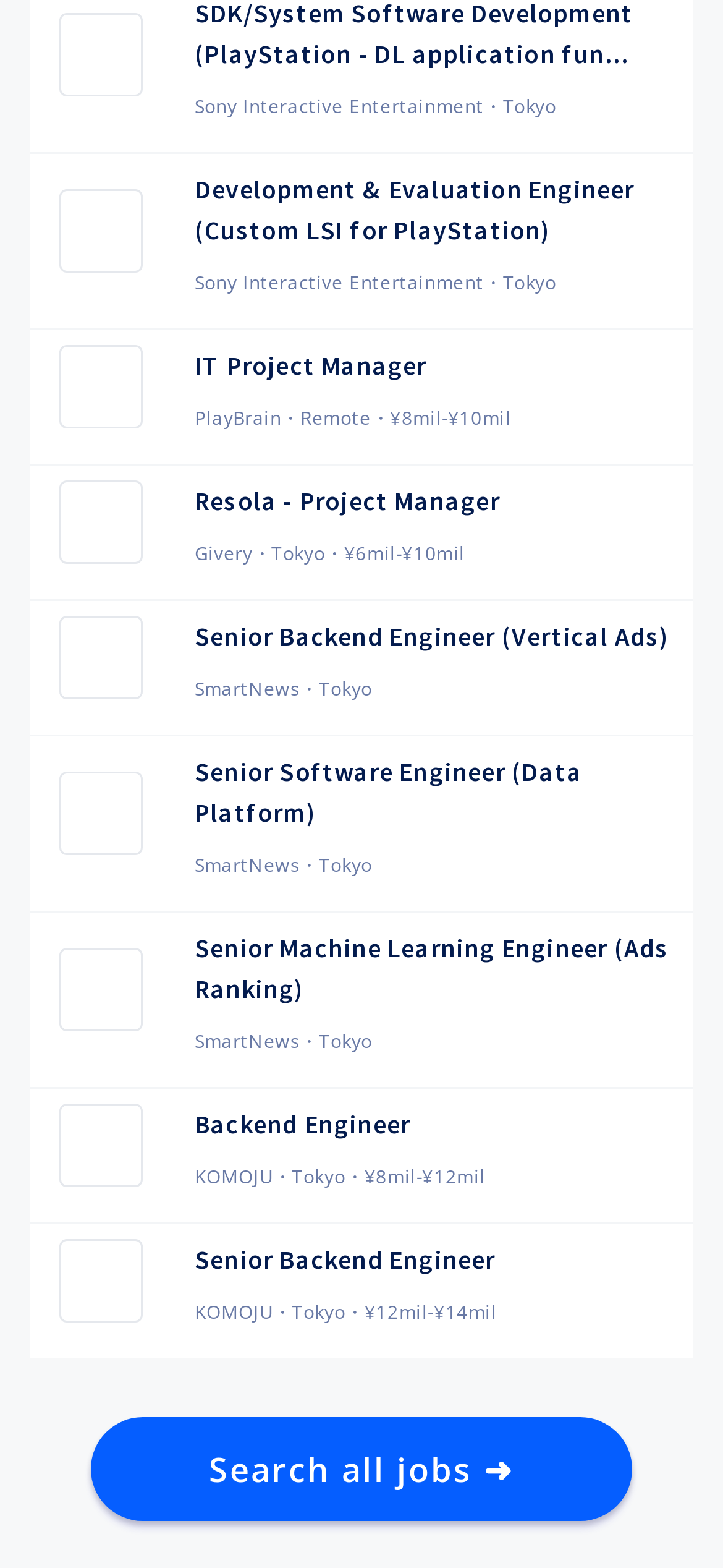Please give a succinct answer using a single word or phrase:
What is the salary range for the job 'Senior Machine Learning Engineer'?

¥8mil - ¥10mil